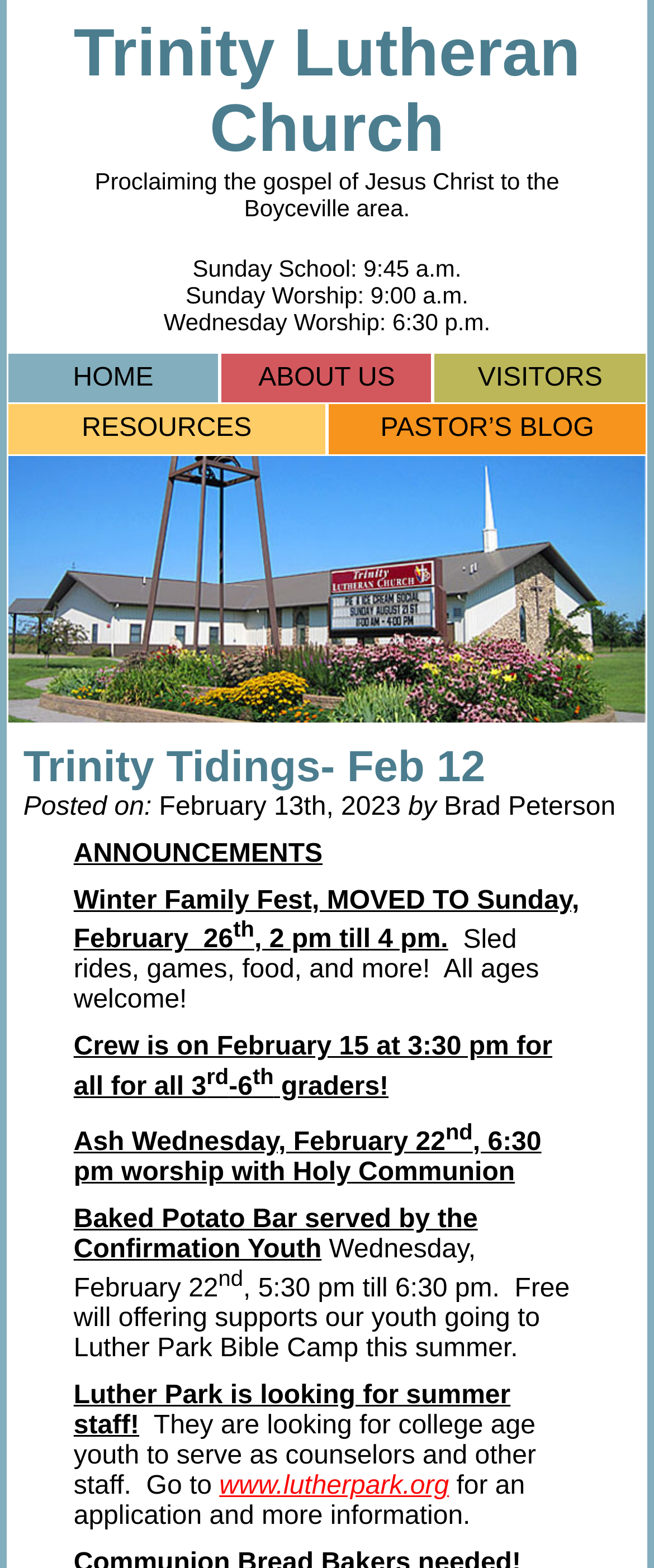What is the theme of the Winter Family Fest?
Carefully examine the image and provide a detailed answer to the question.

The theme of the Winter Family Fest can be found in the static text element that describes the event. Specifically, the text 'Sled rides, games, food, and more! All ages welcome!' indicates the theme of the event.